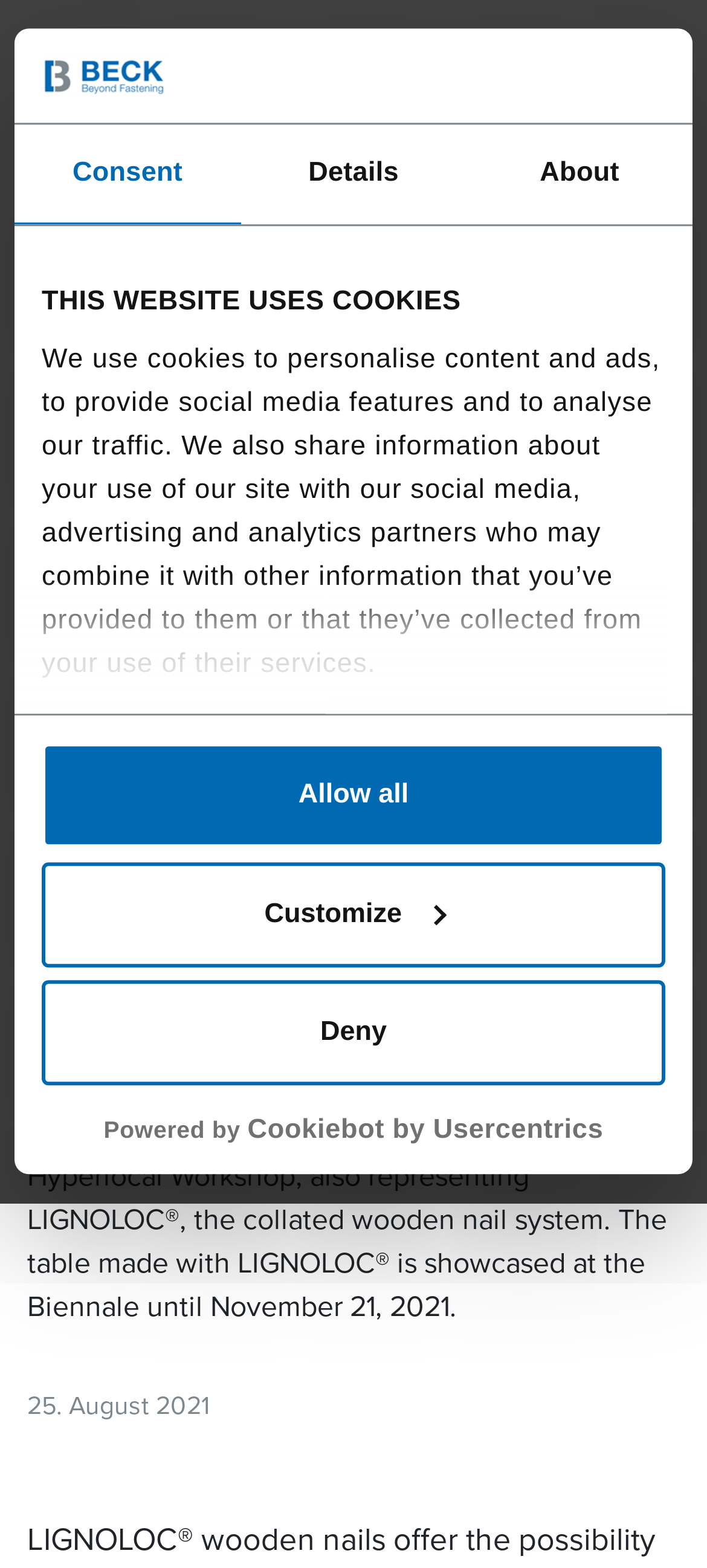Find the bounding box coordinates for the UI element that matches this description: "parent_node: EN aria-label="Menü anzeigen"".

[0.879, 0.026, 0.962, 0.05]